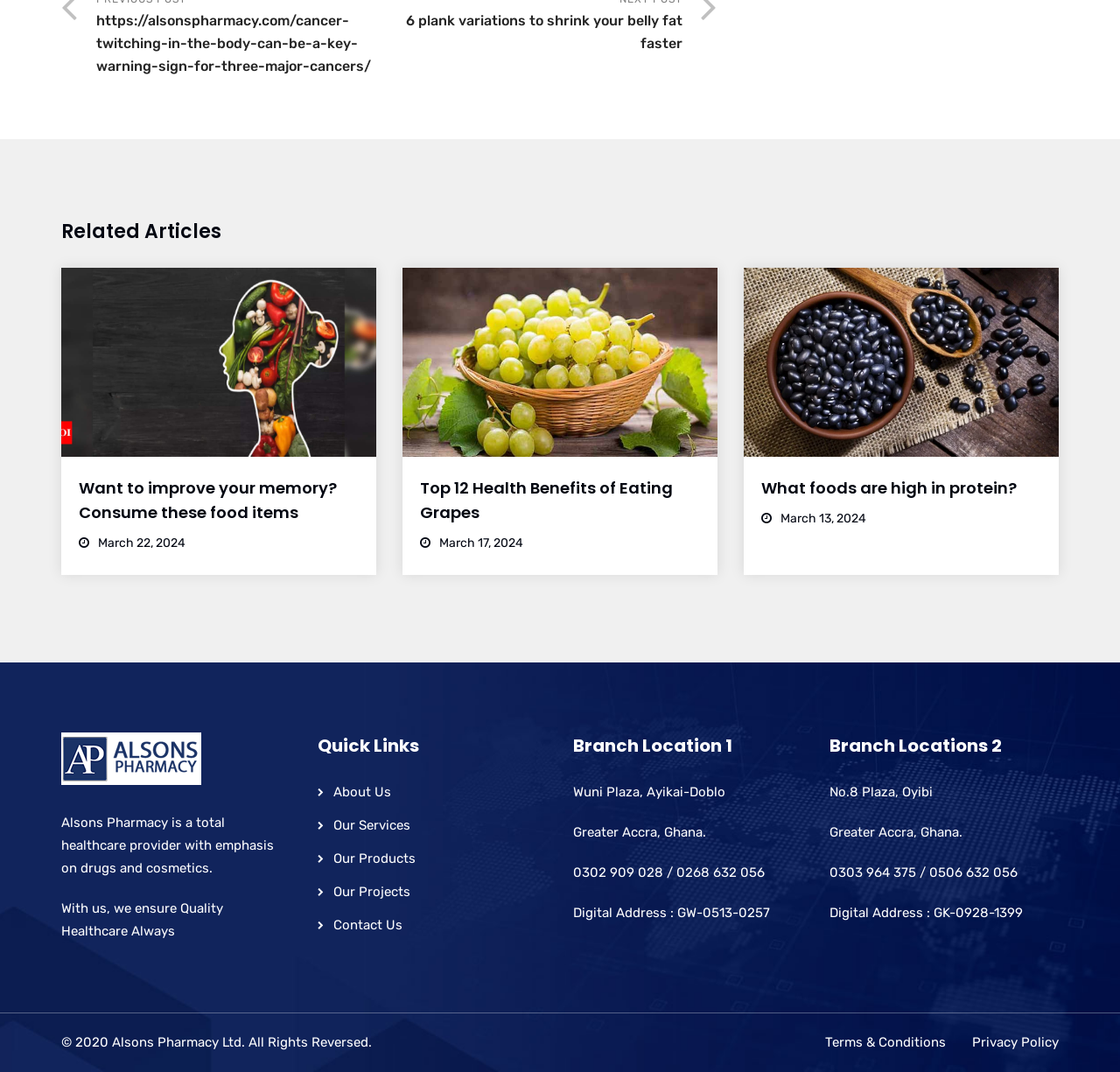Identify and provide the bounding box coordinates of the UI element described: "Our Services". The coordinates should be formatted as [left, top, right, bottom], with each number being a float between 0 and 1.

[0.297, 0.762, 0.366, 0.777]